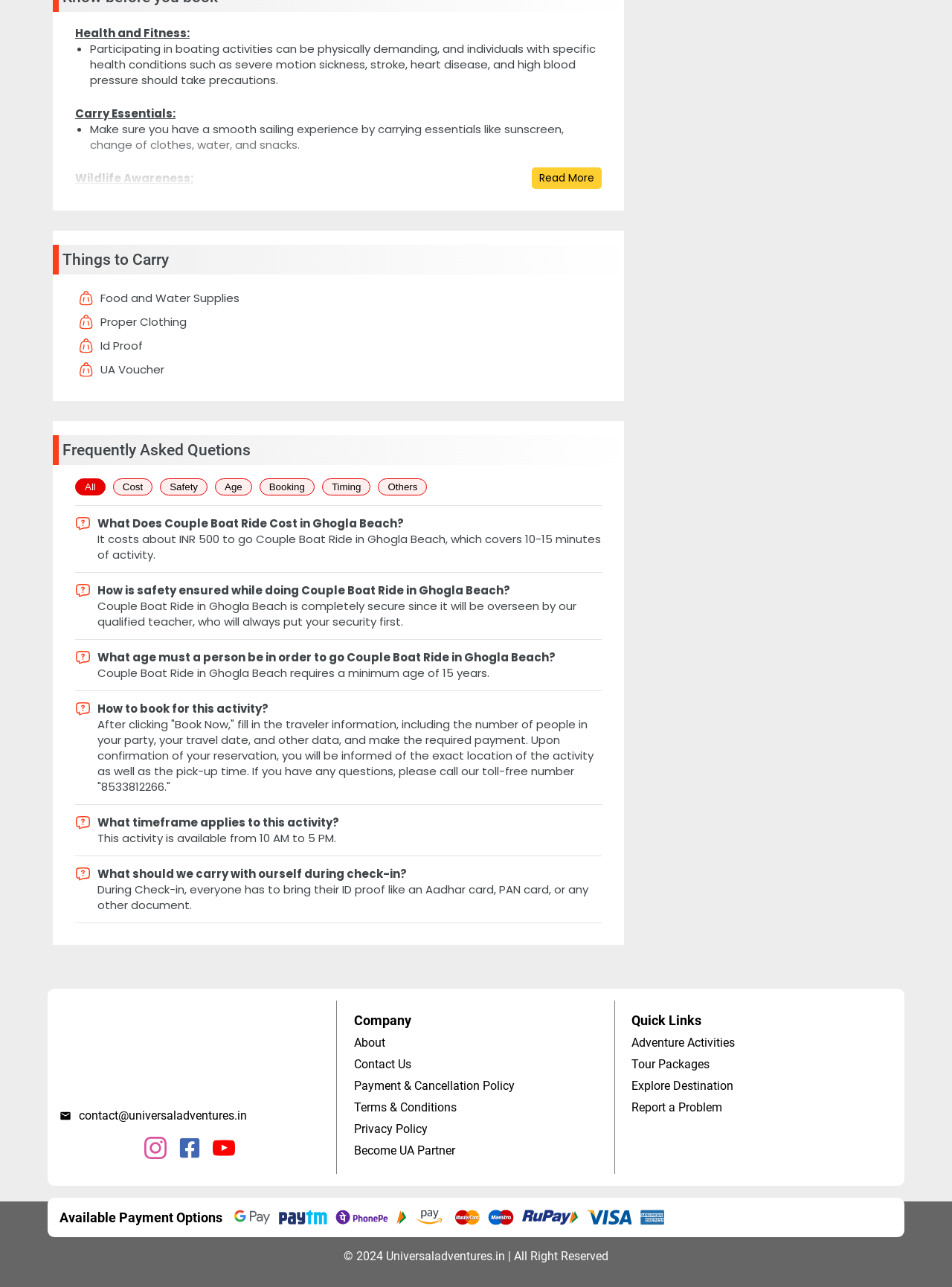What should be carried during check-in for Couple Boat Ride?
With the help of the image, please provide a detailed response to the question.

During check-in for Couple Boat Ride, everyone has to bring their ID proof, such as an Aadhar card, PAN card, or any other document, as mentioned in the FAQ section under the question 'What should we carry with ourself during check-in?'.